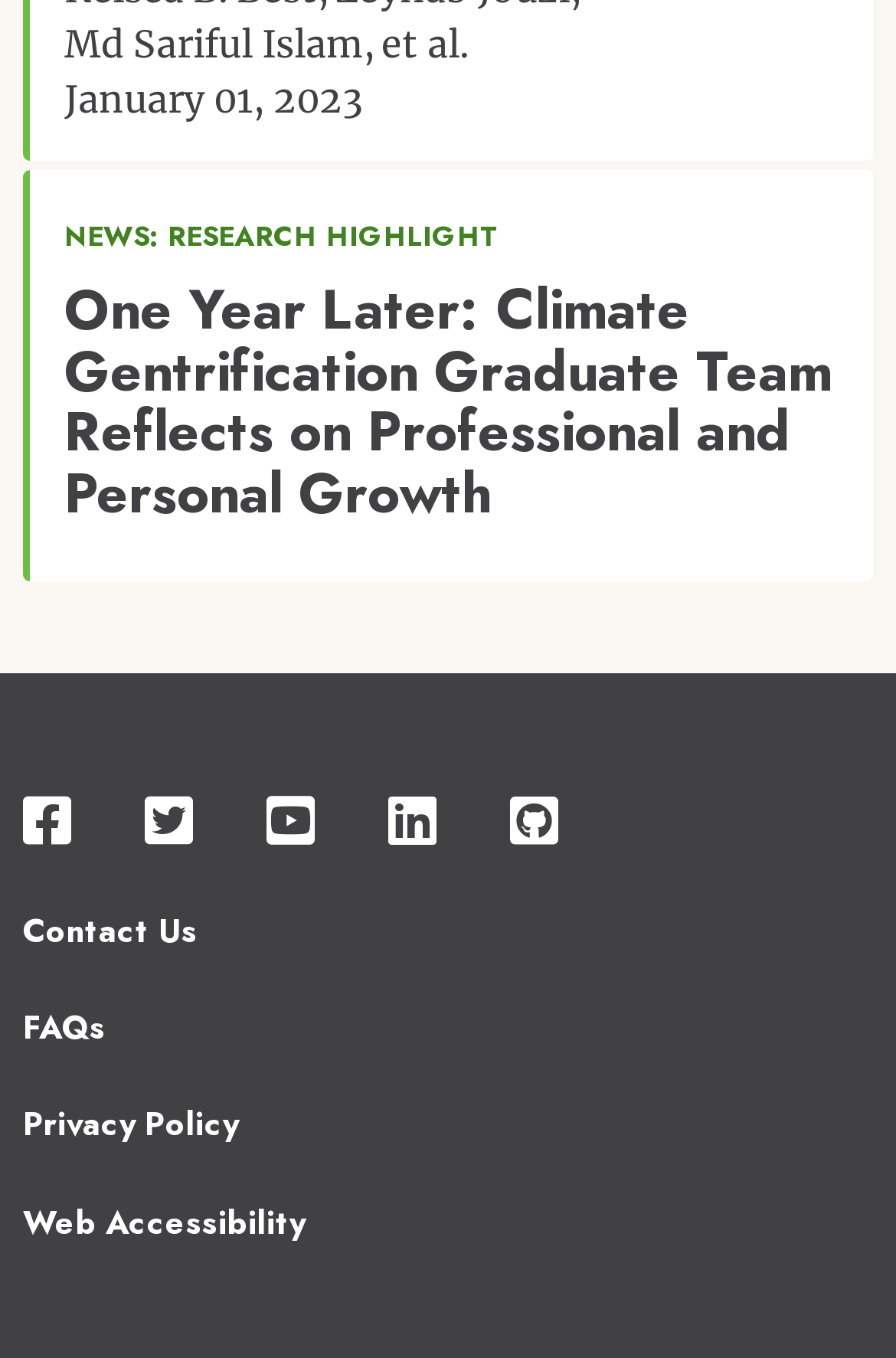Find and provide the bounding box coordinates for the UI element described with: "title="YouTube"".

[0.256, 0.563, 0.392, 0.649]